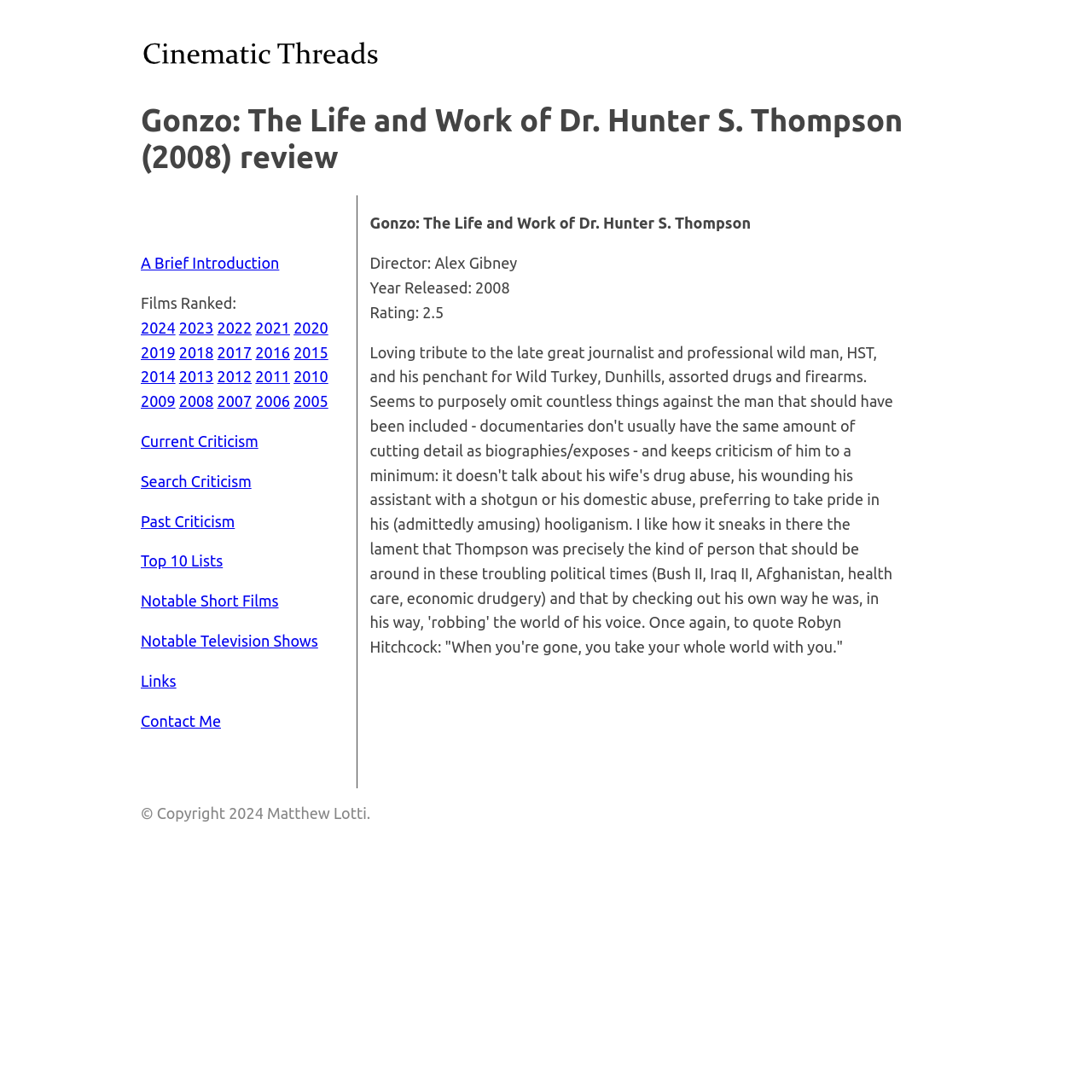Please provide the bounding box coordinates for the element that needs to be clicked to perform the following instruction: "Search for criticism". The coordinates should be given as four float numbers between 0 and 1, i.e., [left, top, right, bottom].

[0.129, 0.433, 0.23, 0.448]